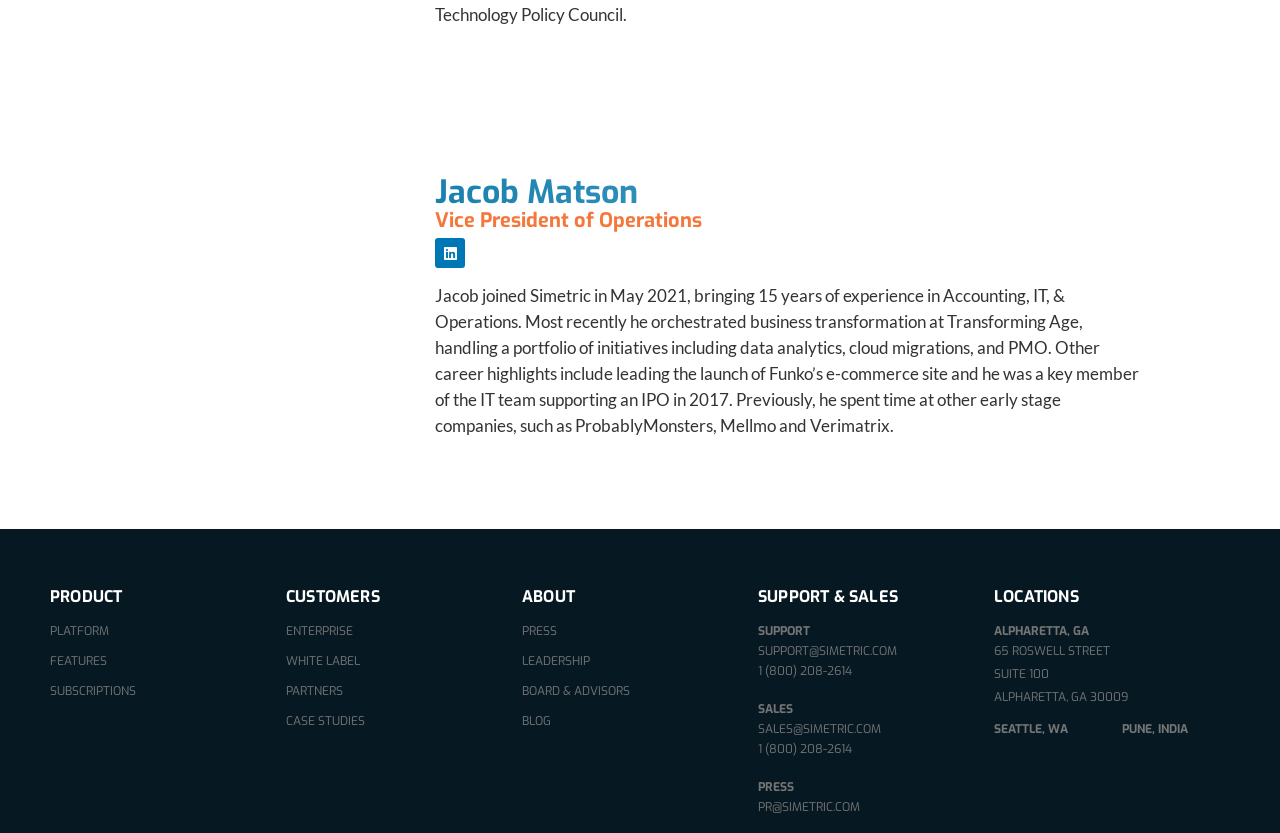Provide the bounding box for the UI element matching this description: "Linkedin".

[0.34, 0.286, 0.363, 0.322]